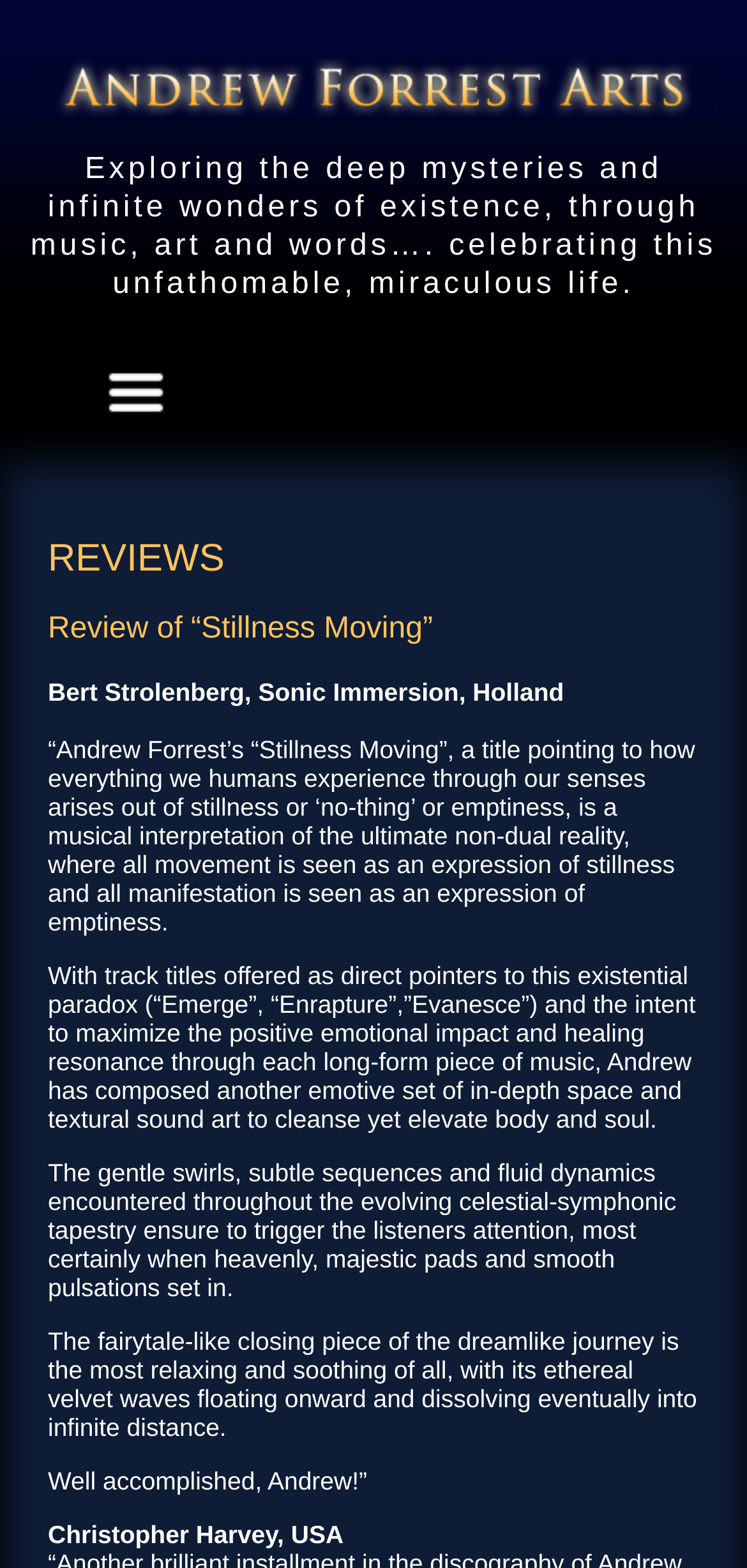Answer briefly with one word or phrase:
What is the tone of the review by Bert Strolenberg?

Positive